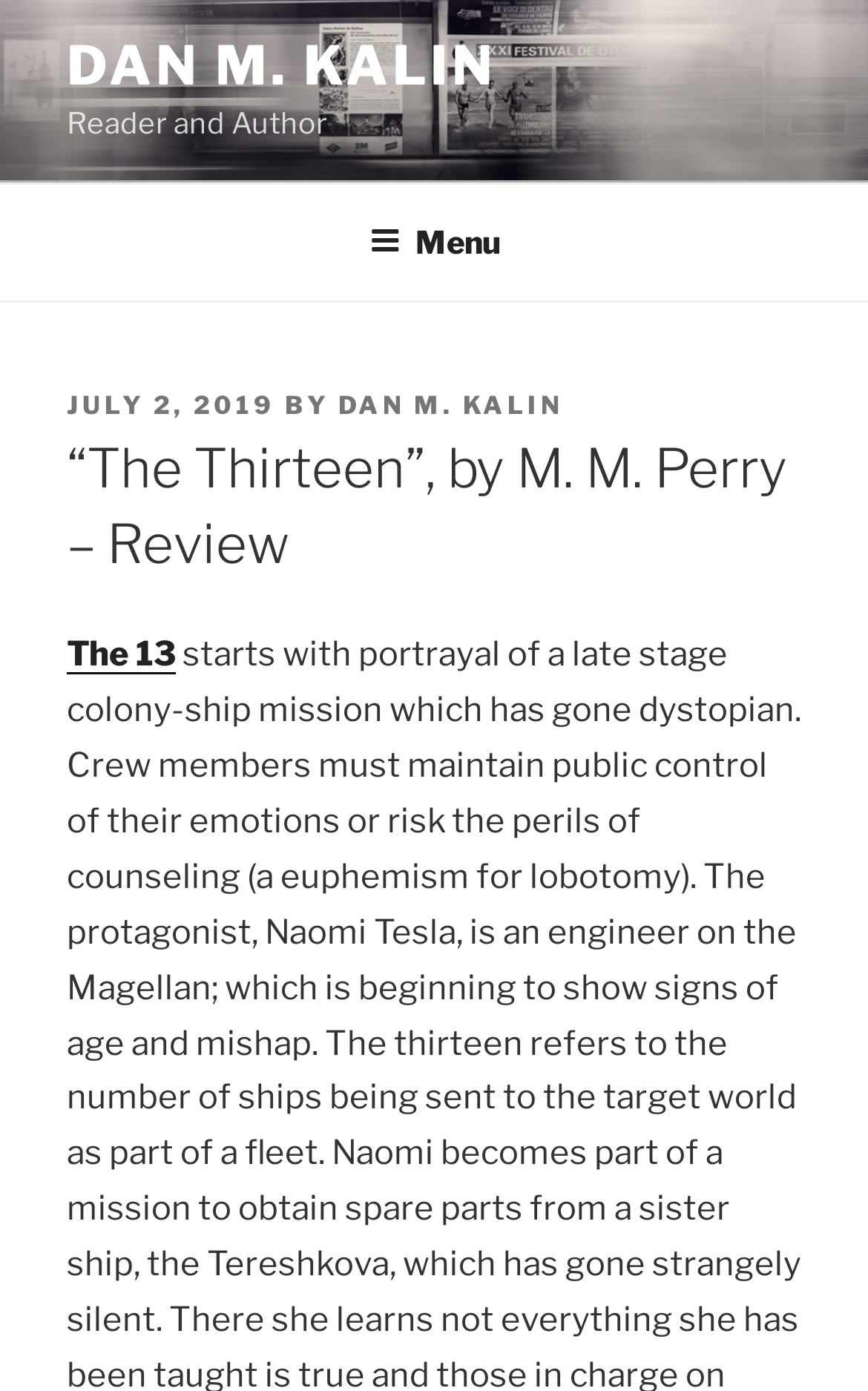Using the description "Dan M. Kalin", predict the bounding box of the relevant HTML element.

[0.39, 0.28, 0.649, 0.303]